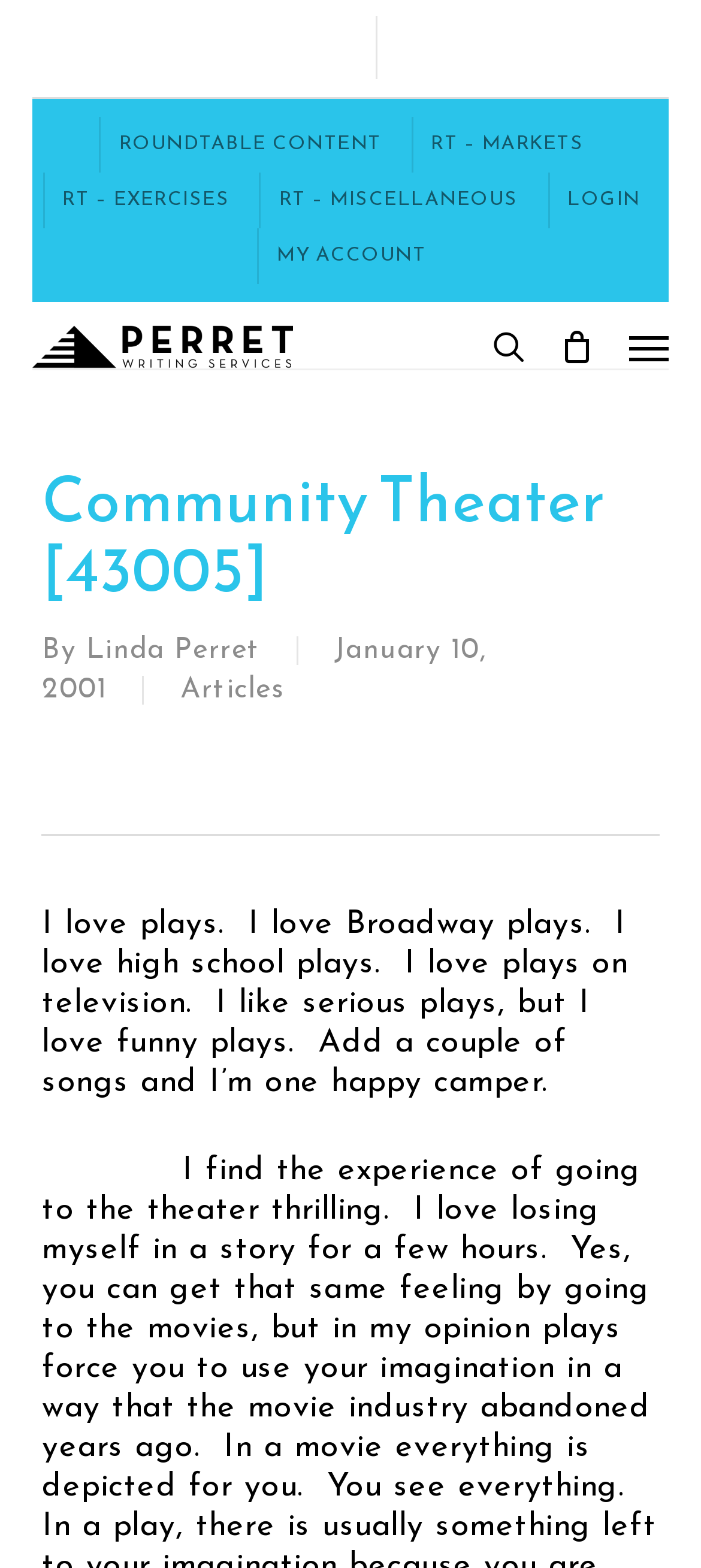Given the following UI element description: "facebook", find the bounding box coordinates in the webpage screenshot.

[0.462, 0.01, 0.535, 0.05]